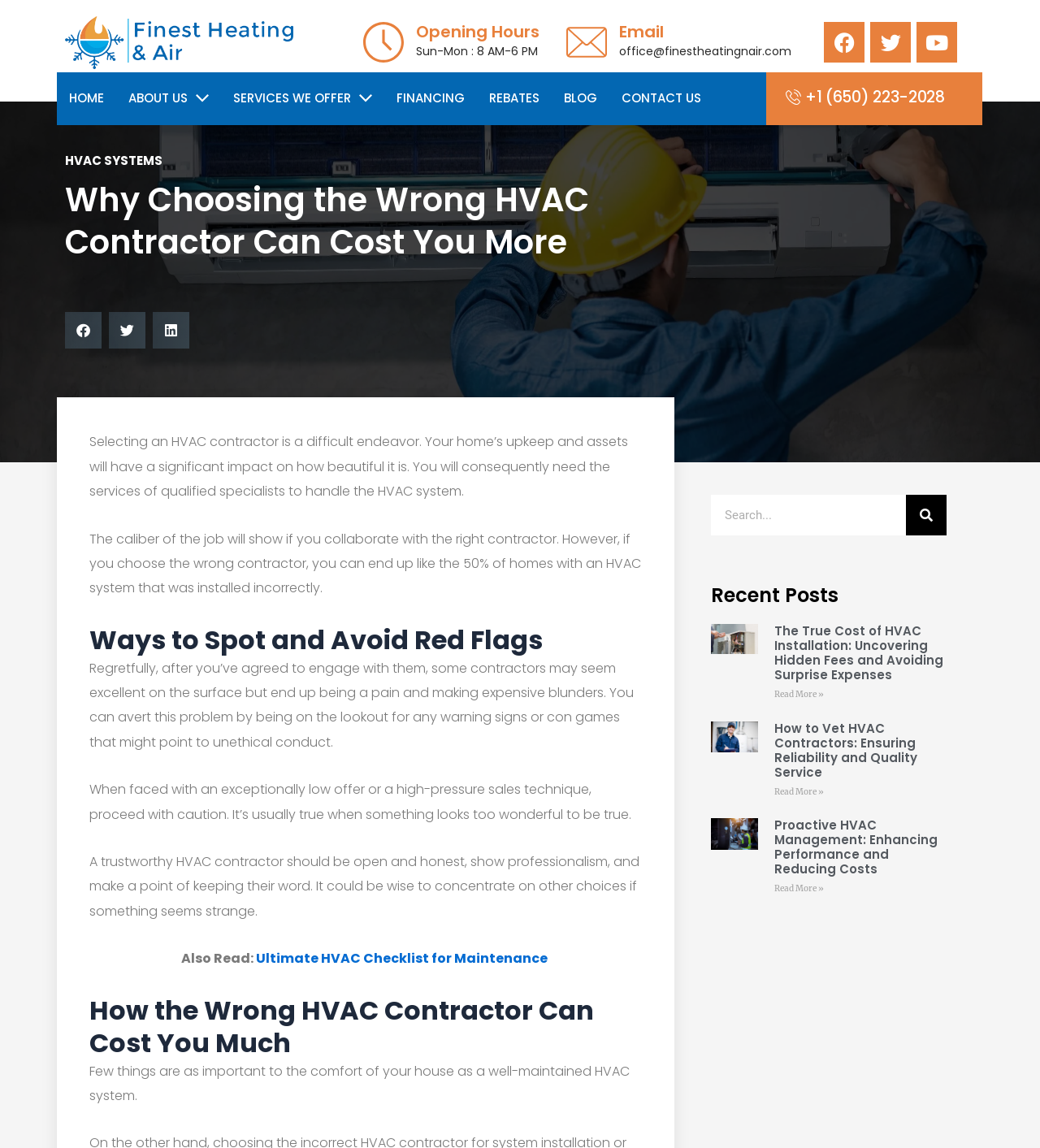Please predict the bounding box coordinates of the element's region where a click is necessary to complete the following instruction: "Search for something". The coordinates should be represented by four float numbers between 0 and 1, i.e., [left, top, right, bottom].

[0.684, 0.431, 0.91, 0.467]